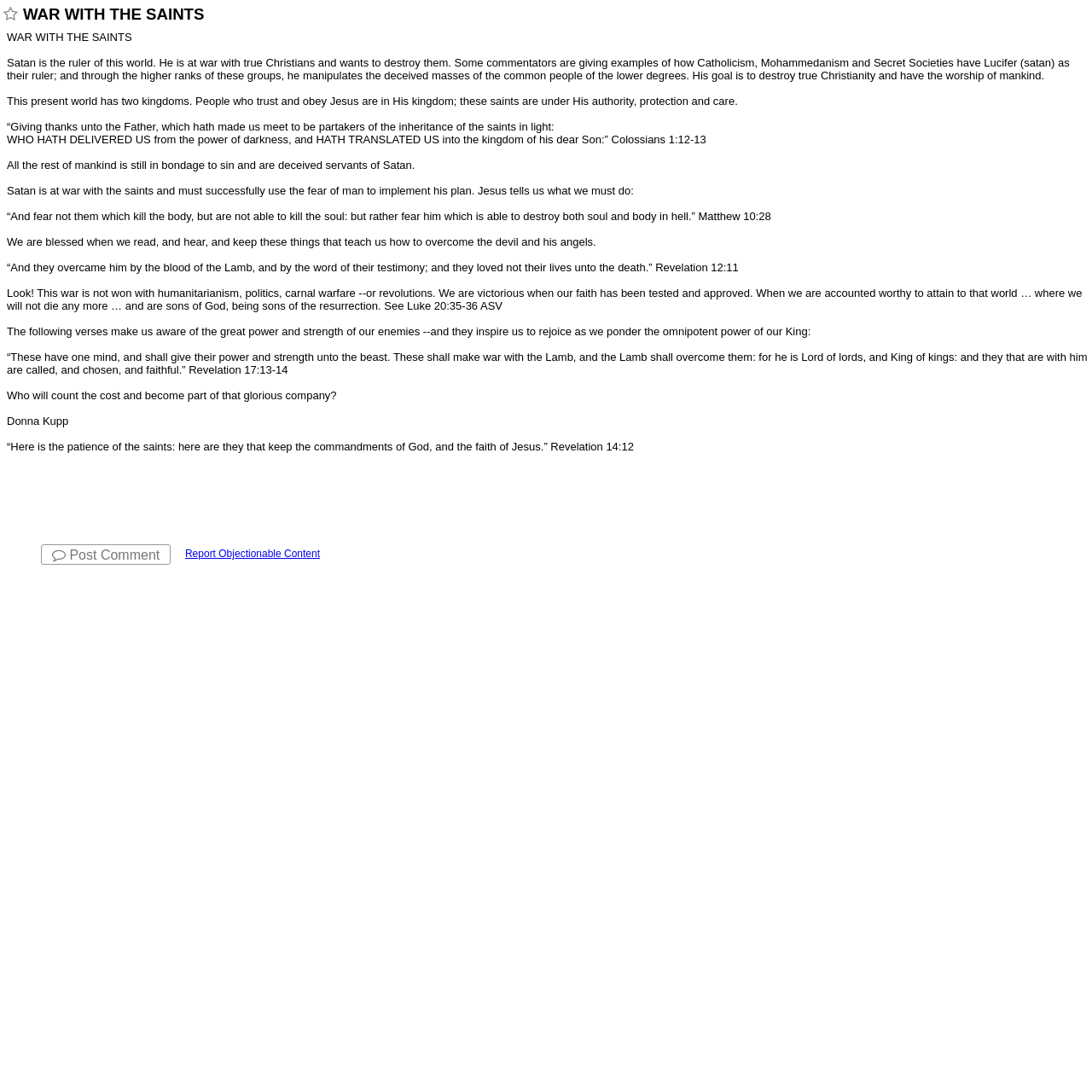Provide a comprehensive caption for the webpage.

The webpage is about the concept of "War with the Saints" and its relation to Christianity. At the top of the page, there is a title "WAR WITH THE SAINTS" in a prominent position. Below the title, there is a large block of text that discusses the idea that Satan is at war with true Christians and wants to destroy them. The text explains that there are two kingdoms in this world, one belonging to Jesus and the other to Satan, and that those who trust and obey Jesus are under His authority, protection, and care.

The text also includes several Bible verses, such as Colossians 1:12-13, Matthew 10:28, Revelation 12:11, and Revelation 17:13-14, which are used to support the idea that Christians must overcome the devil and his angels through faith and testimony. The text concludes by asking who will count the cost and become part of the glorious company of saints.

At the bottom of the page, there are three UI elements: a button labeled "Post Comment" on the left, a small block of empty space in the middle, and a link labeled "Report Objectionable Content" on the right. These elements are positioned close to each other and are likely used for user interaction.